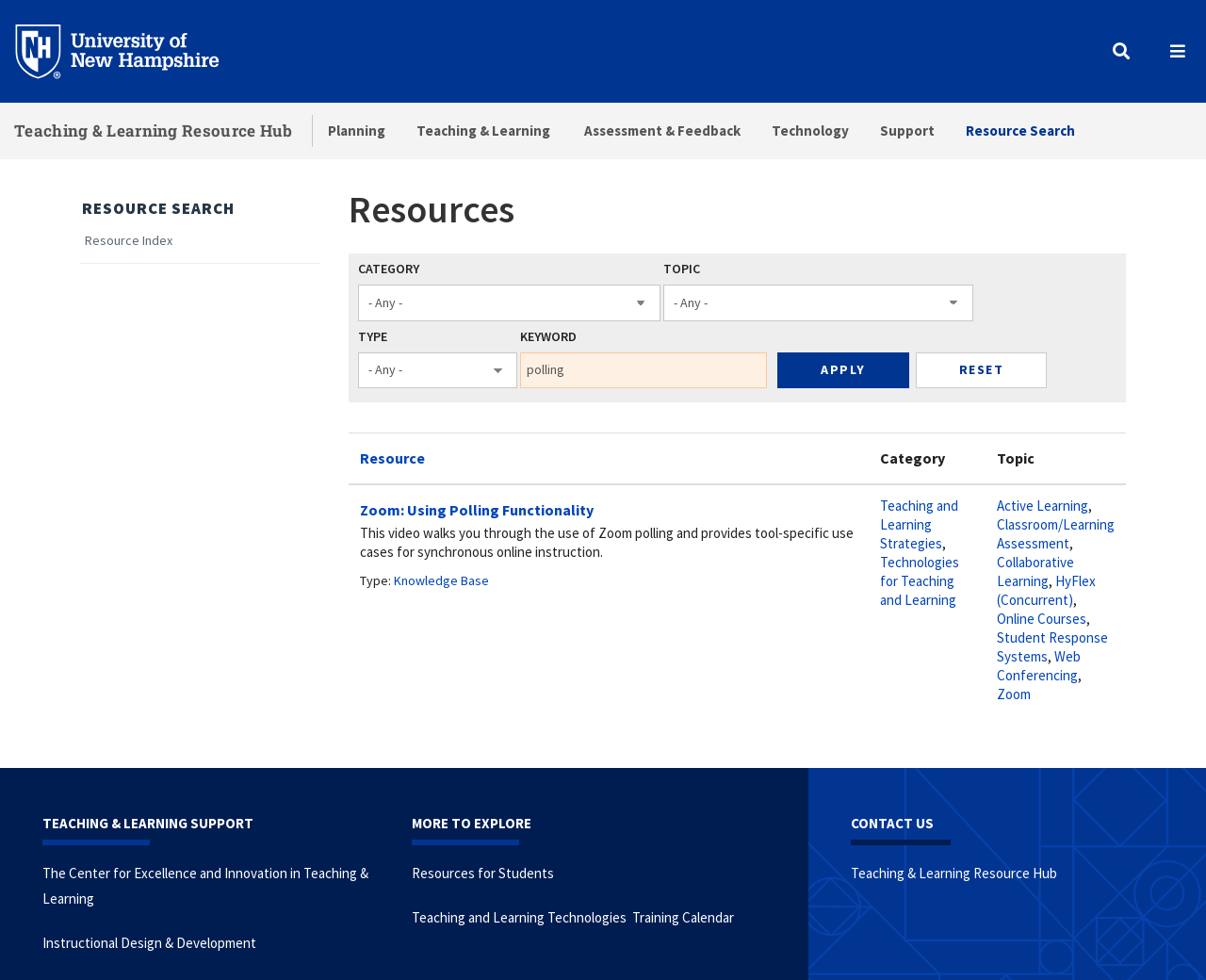Answer briefly with one word or phrase:
What is the name of the center that provides teaching and learning support?

The Center for Excellence and Innovation in Teaching & Learning